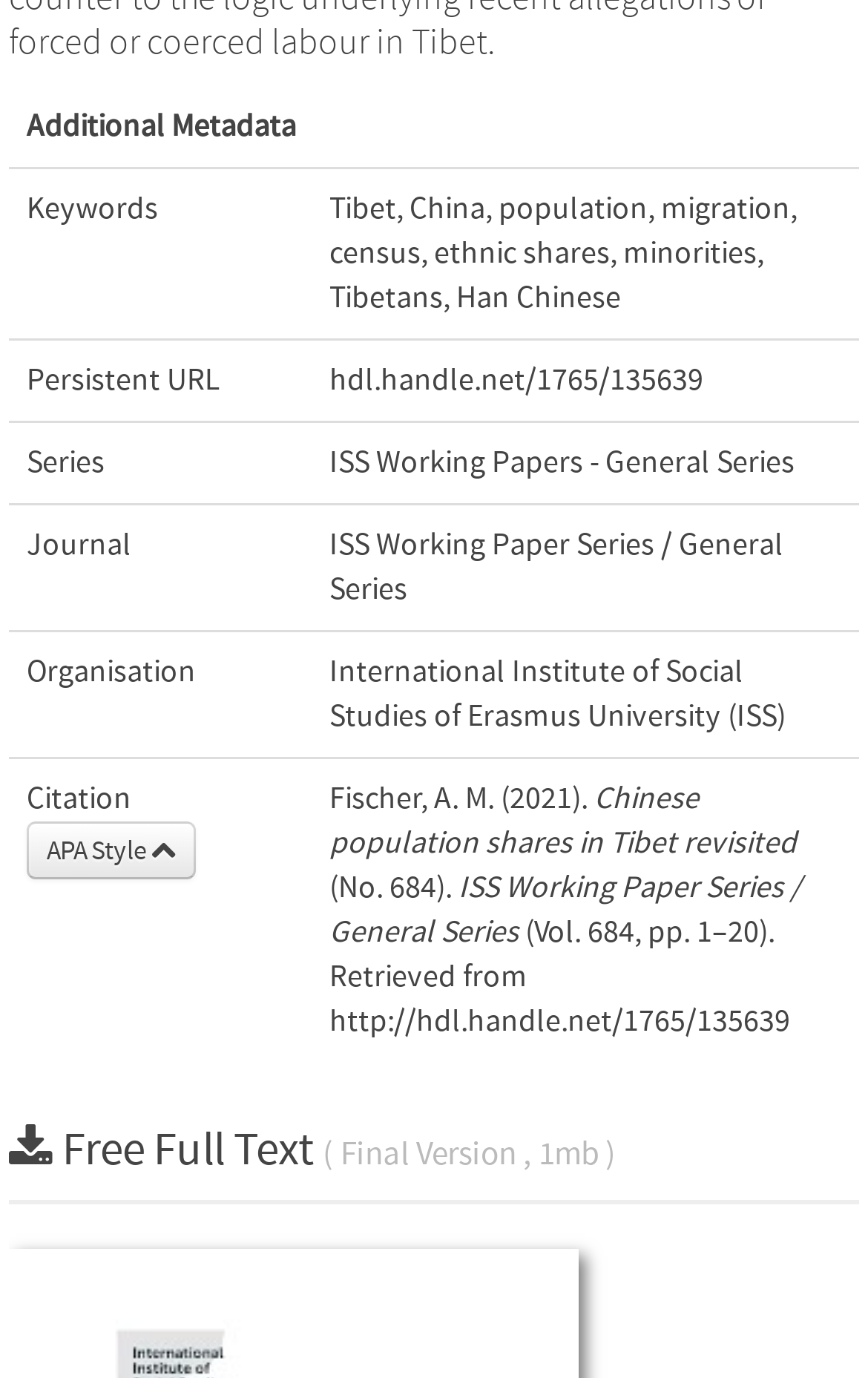Please answer the following question using a single word or phrase: 
What is the name of the series?

ISS Working Papers - General Series